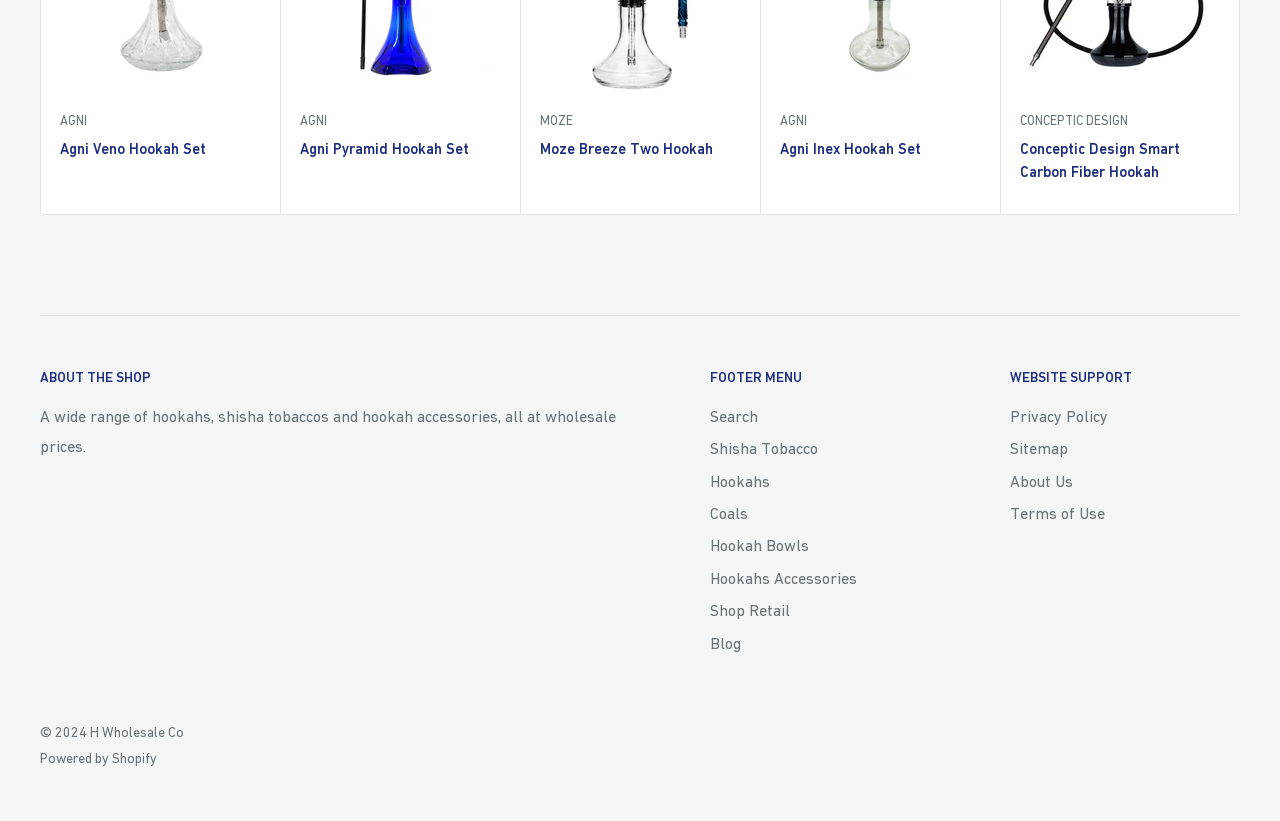Please answer the following question using a single word or phrase: 
How many hookah sets are listed on the webpage?

4